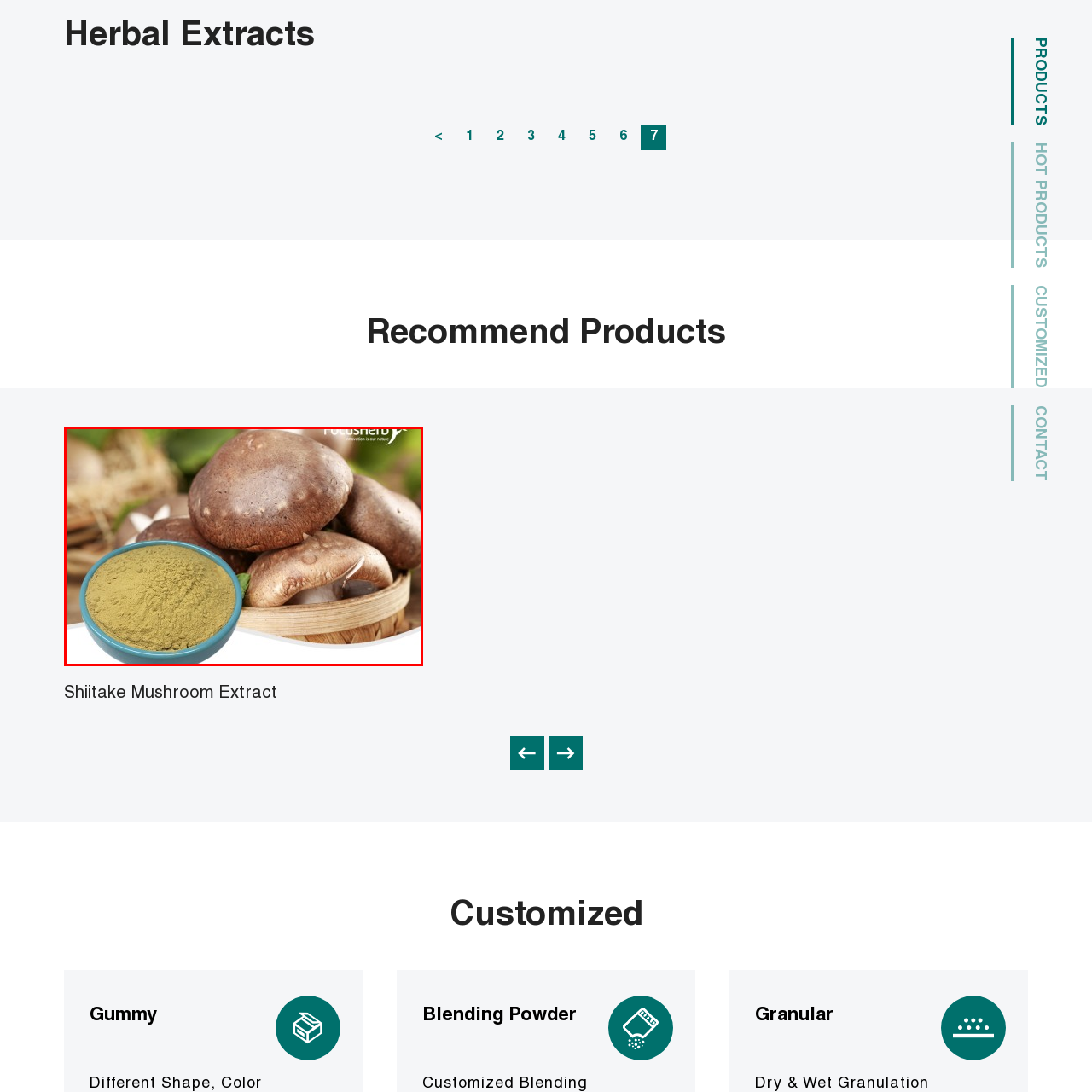What is the brand name of the product?
Inspect the image enclosed within the red bounding box and provide a detailed answer to the question, using insights from the image.

The branding 'Focus Herb' is subtly integrated in the image, emphasizing the product's focus on herbal health solutions.